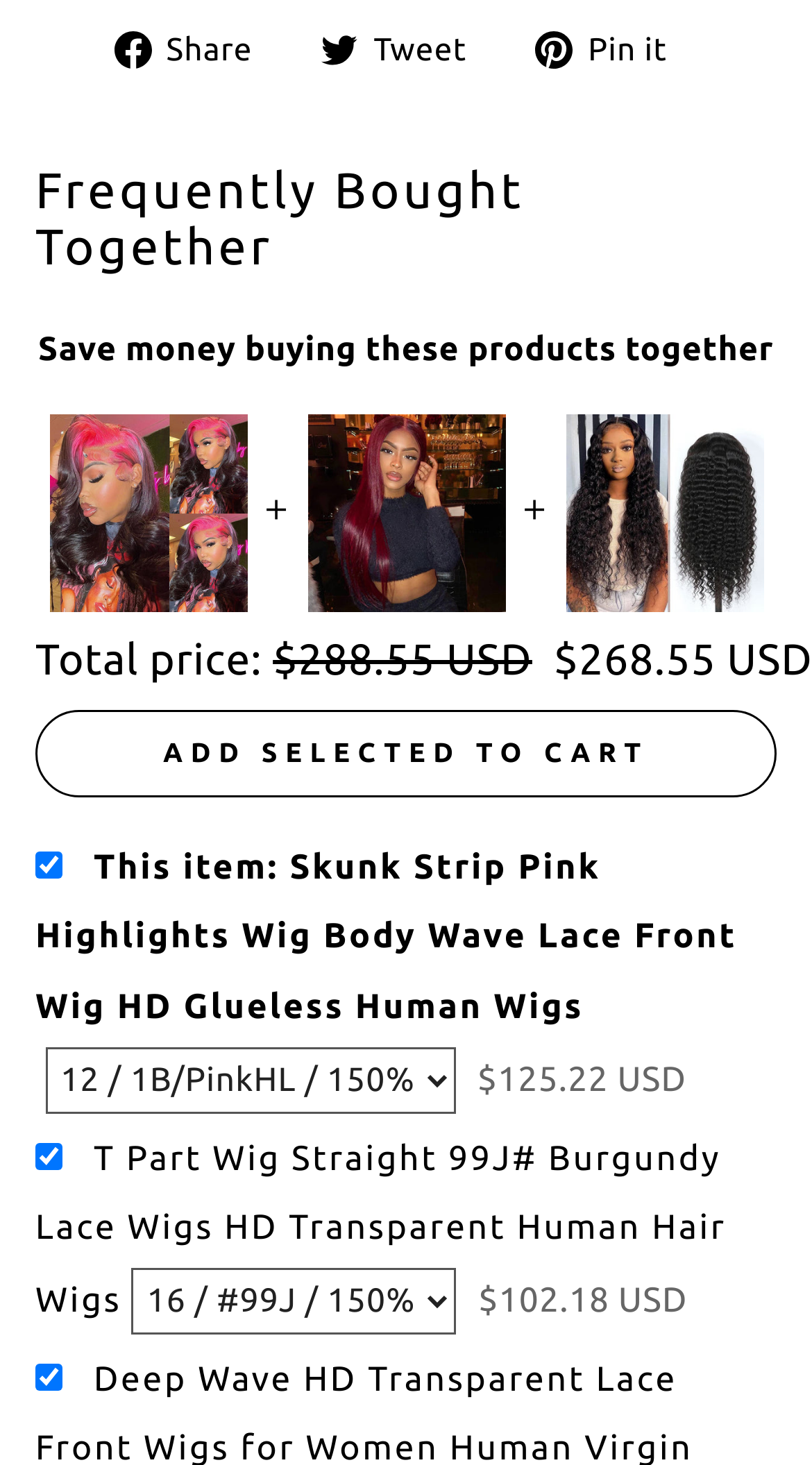Use the details in the image to answer the question thoroughly: 
How many items are selected?

There are three checkboxes with the 'checked: true' property, indicating that three items are selected. These items are 'Skunk Strip Pink Highlights Wig Body Wave Lace Front Wig HD Glueless Human Wigs', 'T Part Wig Straight 99J# Burgundy Lace Wigs HD Transparent Human Hair Wigs', and 'Deep Wave HD Transparent Lace Front Wigs for Women Human Virgin Hair Deep Curly Hair 4x4 Lace Closure Wig'.